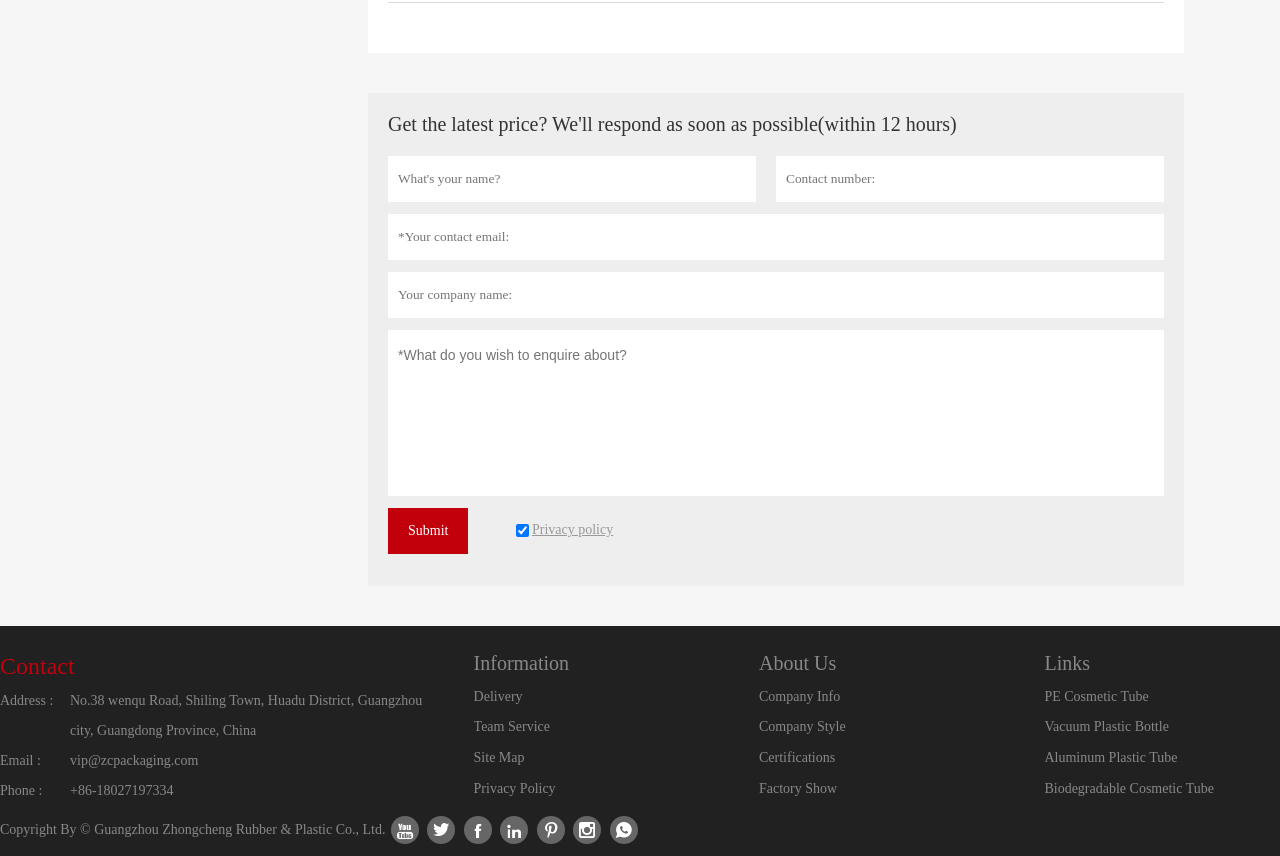What is the purpose of the form at the top?
Kindly give a detailed and elaborate answer to the question.

The form at the top of the webpage appears to be a contact form, where users can input their name, company name, and other information to get in touch with the company. The presence of a submit button and a checkbox for agreeing to the privacy policy further supports this conclusion.